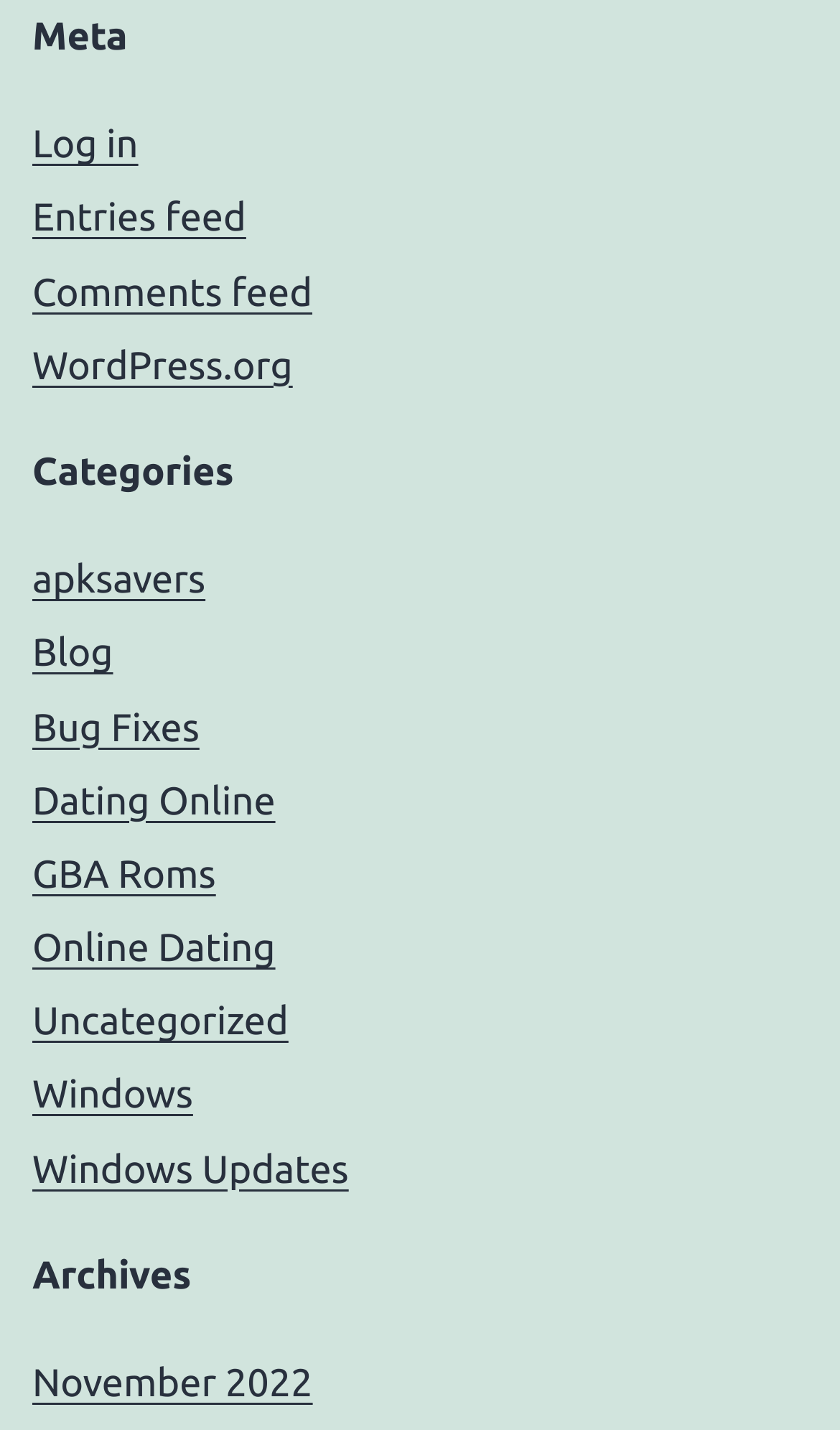Determine the bounding box for the UI element that matches this description: "Dating Online".

[0.038, 0.545, 0.328, 0.575]